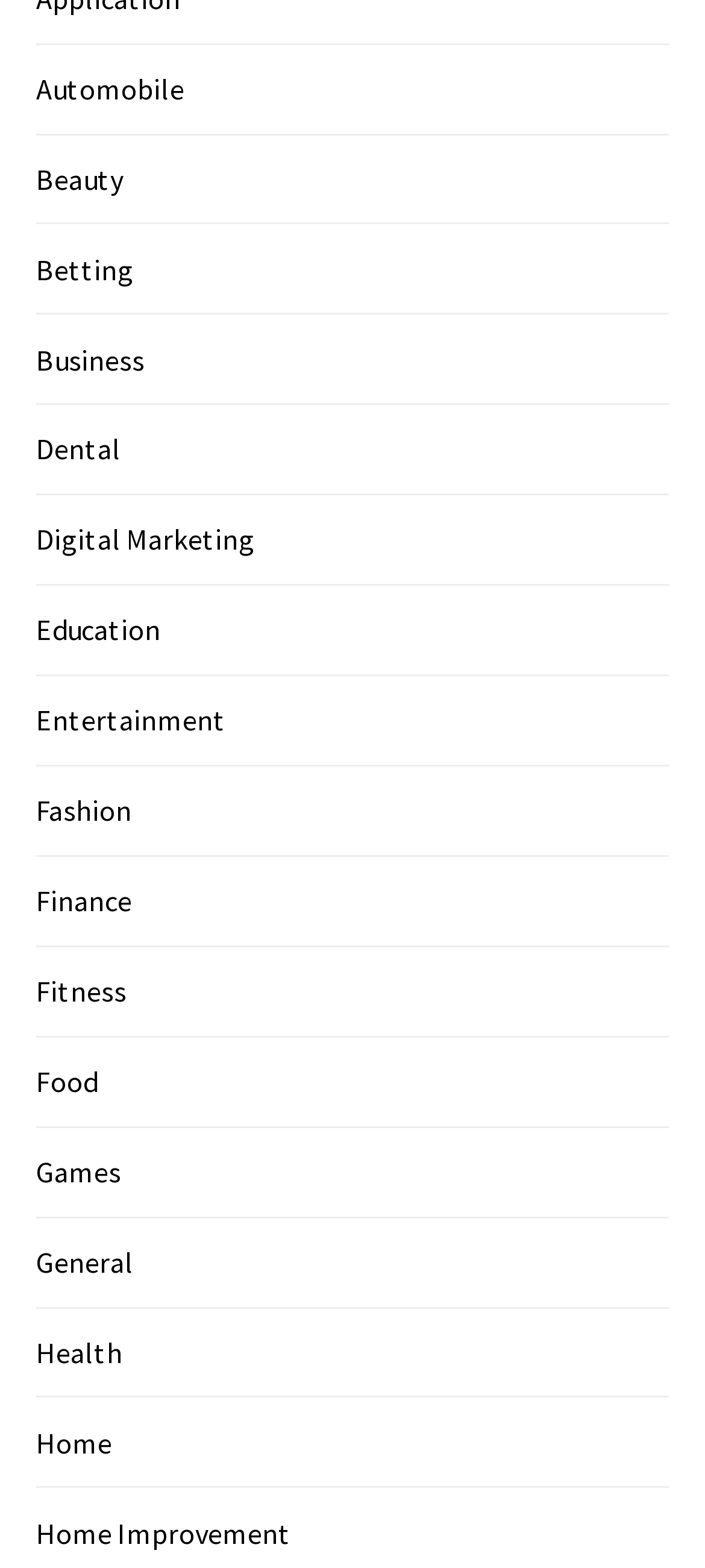Find the bounding box coordinates of the clickable area required to complete the following action: "View Business".

[0.051, 0.217, 0.205, 0.24]